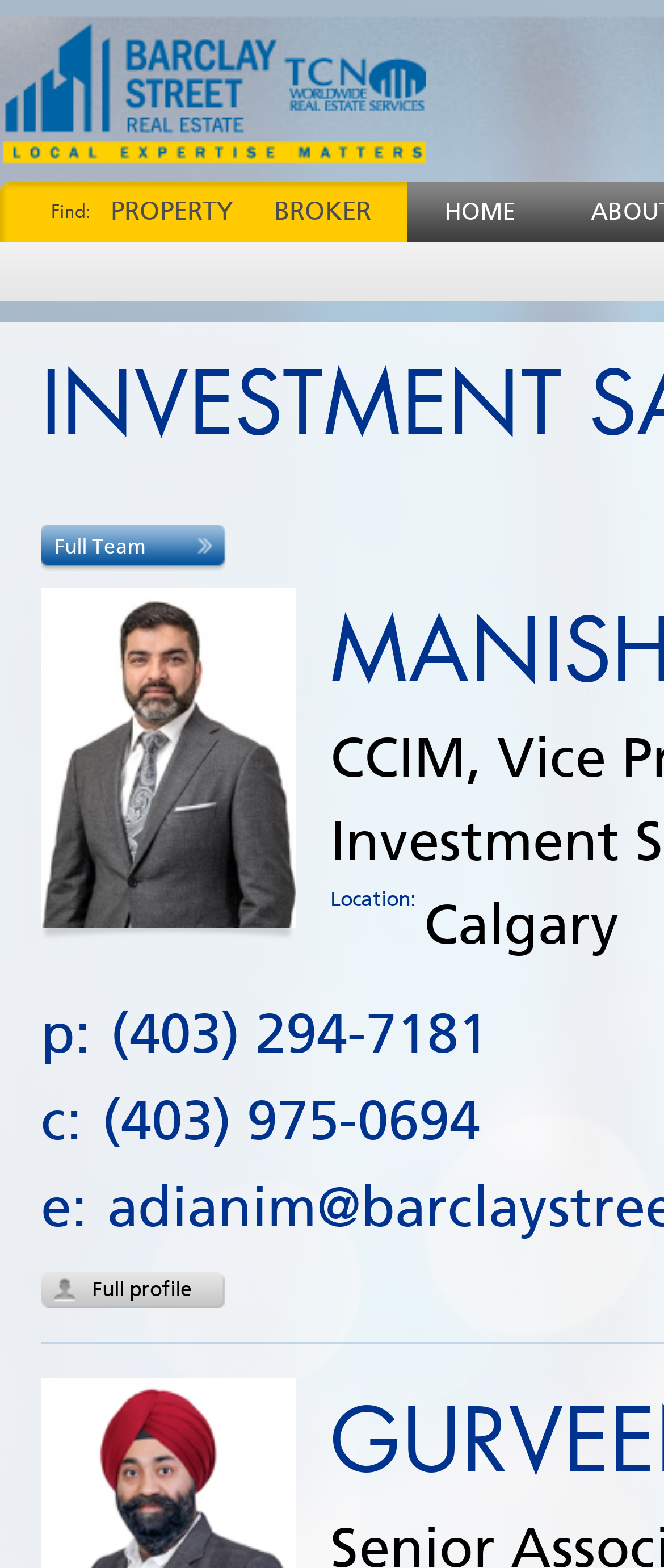Highlight the bounding box of the UI element that corresponds to this description: "Skip to main content".

[0.0, 0.0, 0.295, 0.001]